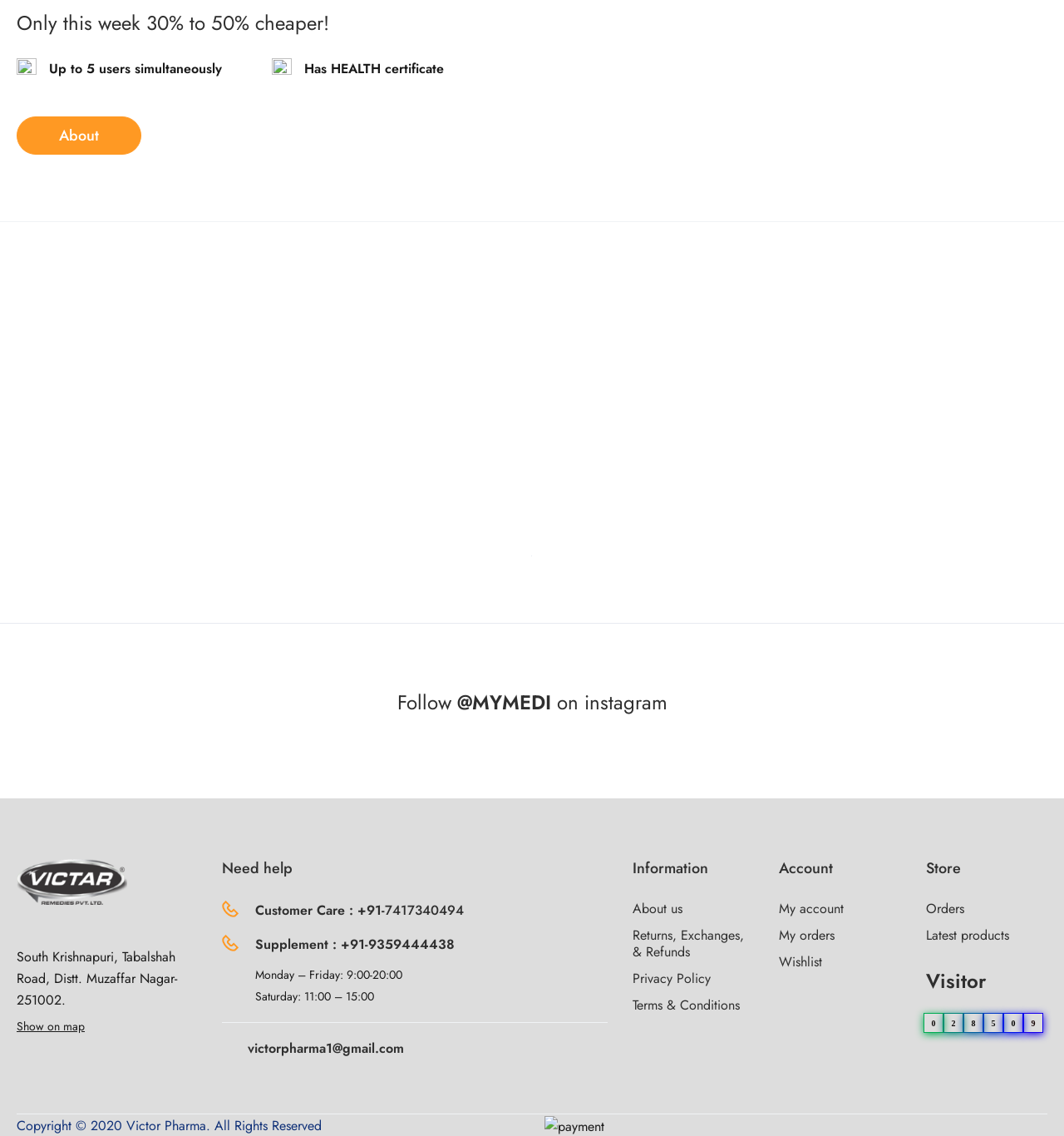Please determine the bounding box of the UI element that matches this description: Privacy Policy. The coordinates should be given as (top-left x, top-left y, bottom-right x, bottom-right y), with all values between 0 and 1.

[0.594, 0.853, 0.668, 0.87]